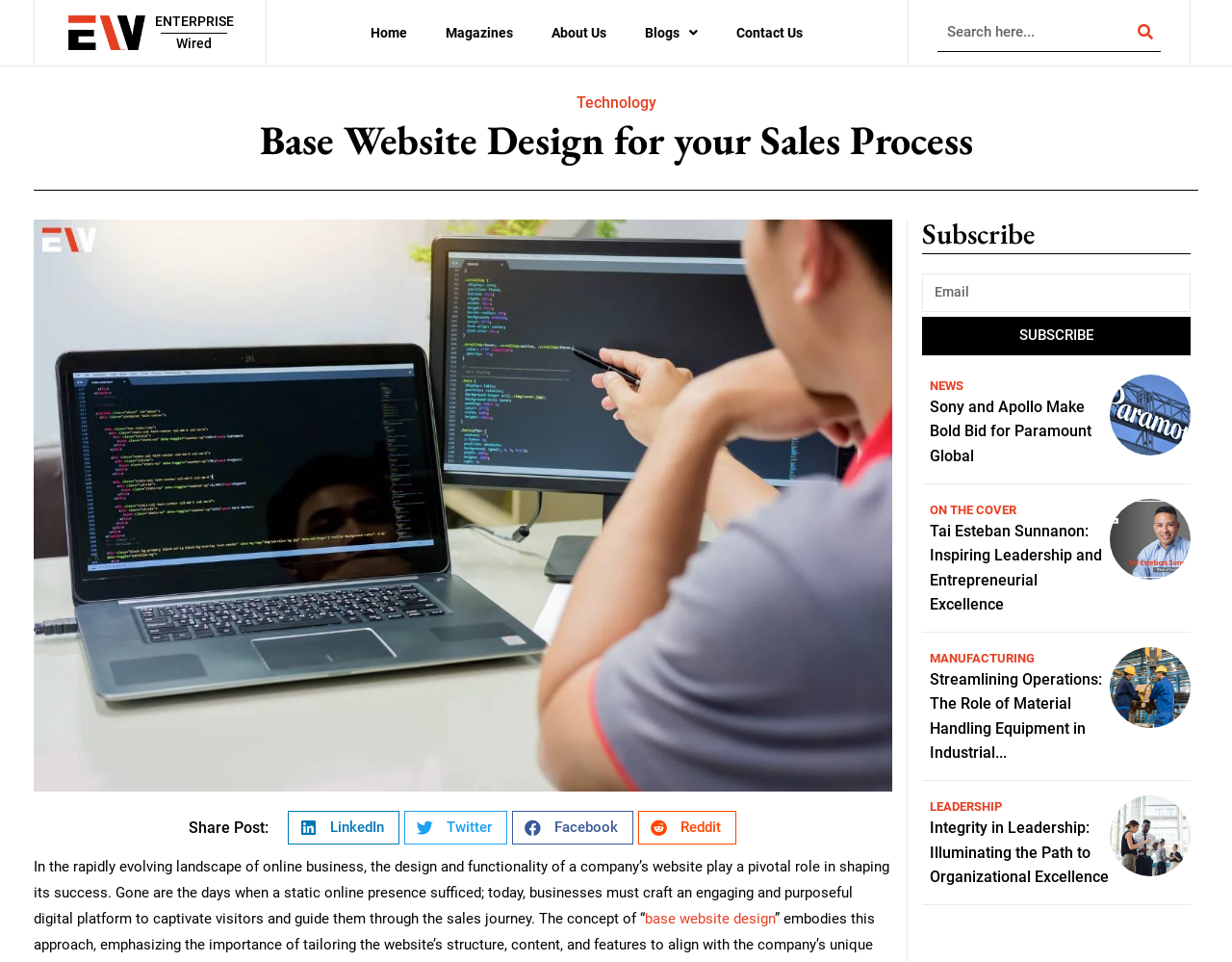What is the purpose of the search bar?
Refer to the screenshot and respond with a concise word or phrase.

To search the website